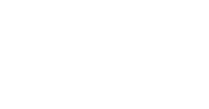Offer a detailed narrative of what is shown in the image.

The image features a representation of the Google Pixel 8a, a smartphone highlighted in a recent news article. It is accompanied by a caption discussing its specifications, including a powerful Tensor G3 processor, advancements in AI technology, and a stunning 120Hz OLED display. The context indicates that this device is part of the latest updates in technology and smartphone offerings, suggesting it is a significant topic within the tech community. This launch is particularly relevant for consumers interested in the latest innovations and enhancements in mobile devices.